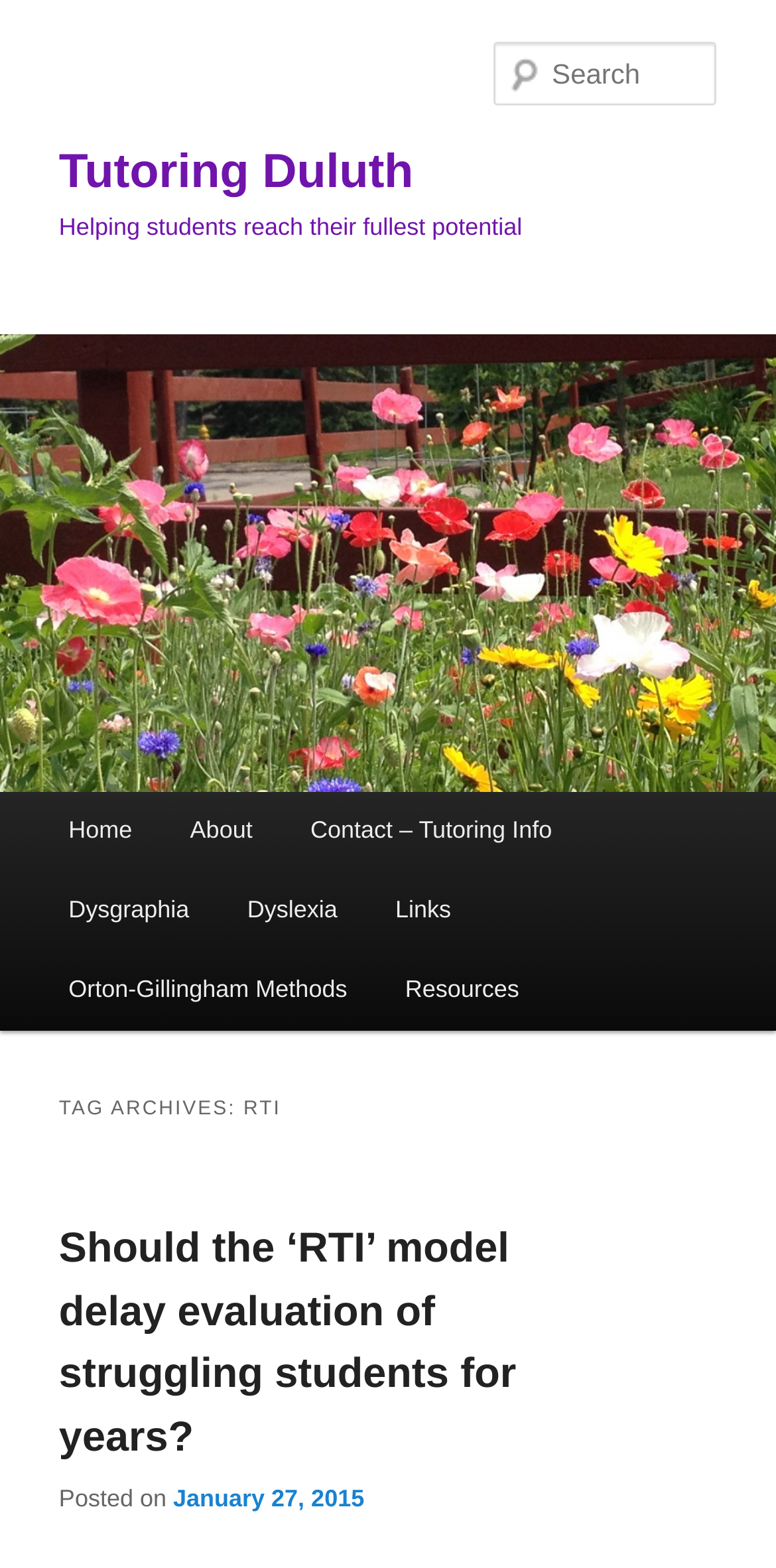Identify the bounding box coordinates of the region that should be clicked to execute the following instruction: "Learn about Dysgraphia".

[0.051, 0.556, 0.281, 0.607]